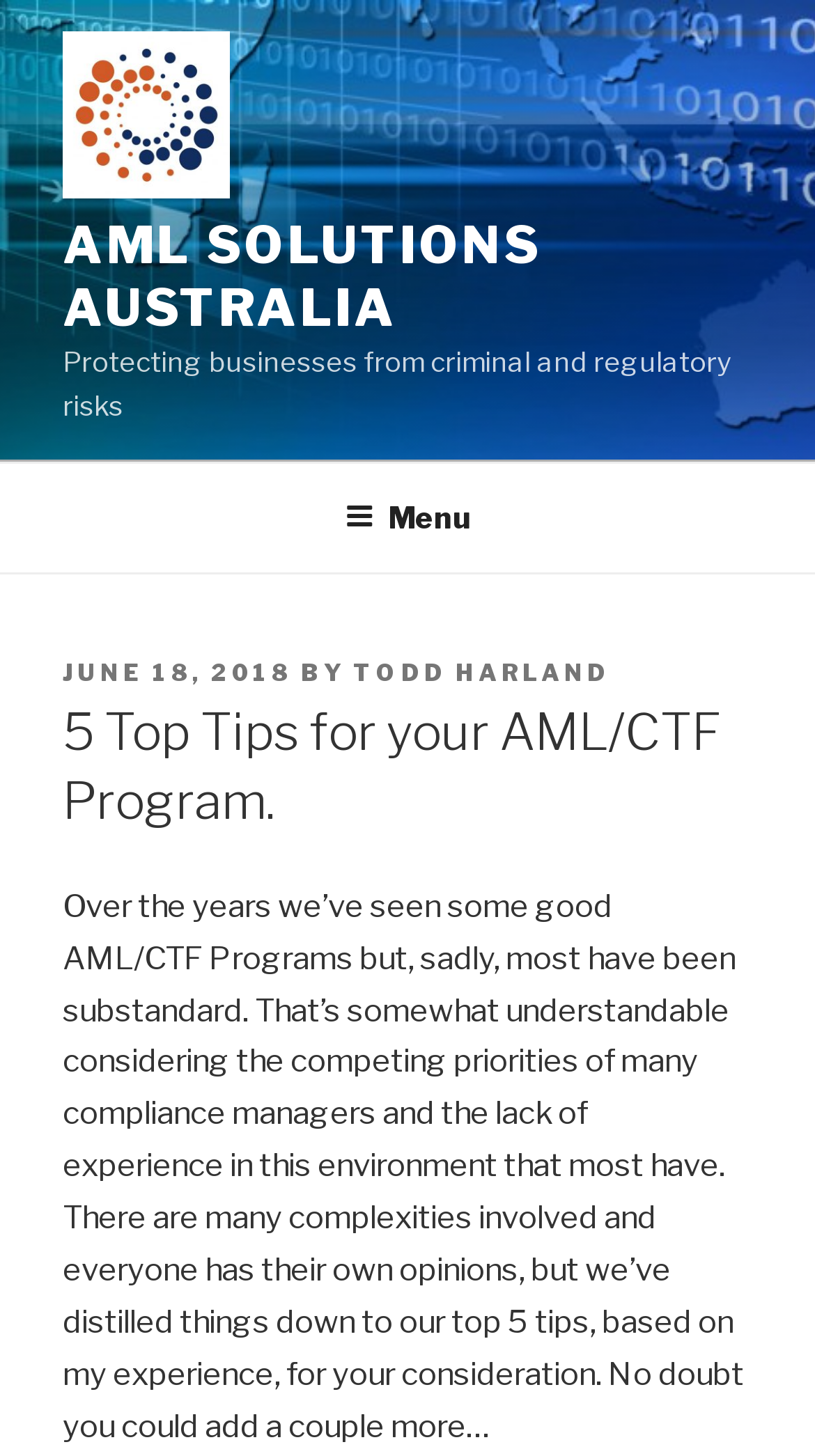What is the topic of the article?
Based on the visual details in the image, please answer the question thoroughly.

The topic of the article can be inferred from the heading element with the bounding box coordinates [0.077, 0.479, 0.923, 0.575], which contains the text '5 Top Tips for your AML/CTF Program.'. This heading is a prominent element on the webpage, indicating that the article is about AML/CTF Programs.